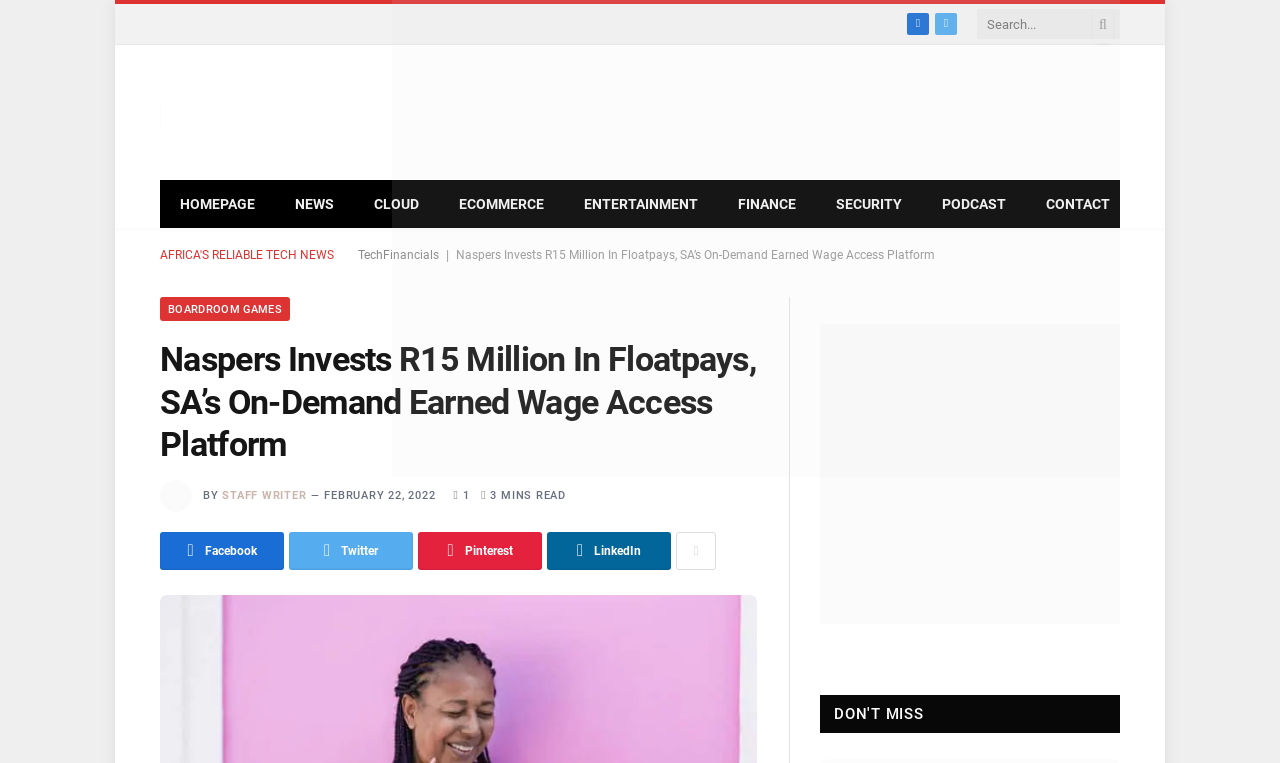Locate the bounding box coordinates of the clickable area needed to fulfill the instruction: "Contact us".

[0.802, 0.237, 0.883, 0.298]